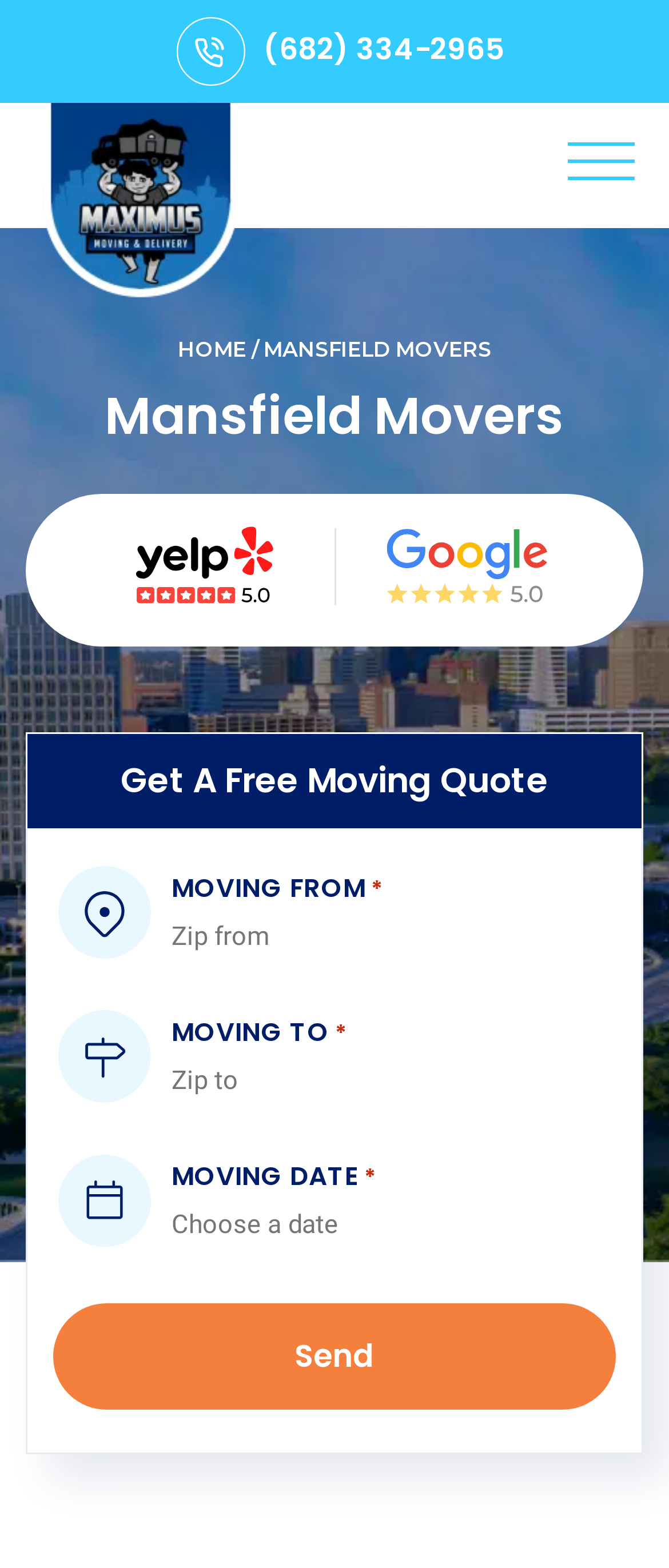Show me the bounding box coordinates of the clickable region to achieve the task as per the instruction: "Call the phone number".

[0.0, 0.0, 1.0, 0.066]